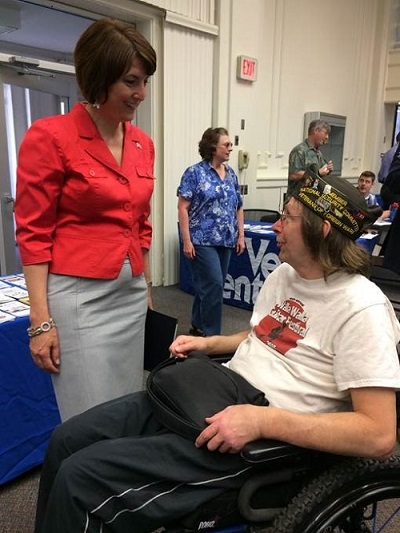Analyze the image and give a detailed response to the question:
What is the atmosphere in the background?

In the background of the image, there is a supportive community atmosphere, with people mingling and tables set up, likely for a veterans' event, which suggests a sense of camaraderie and respect for the veterans.